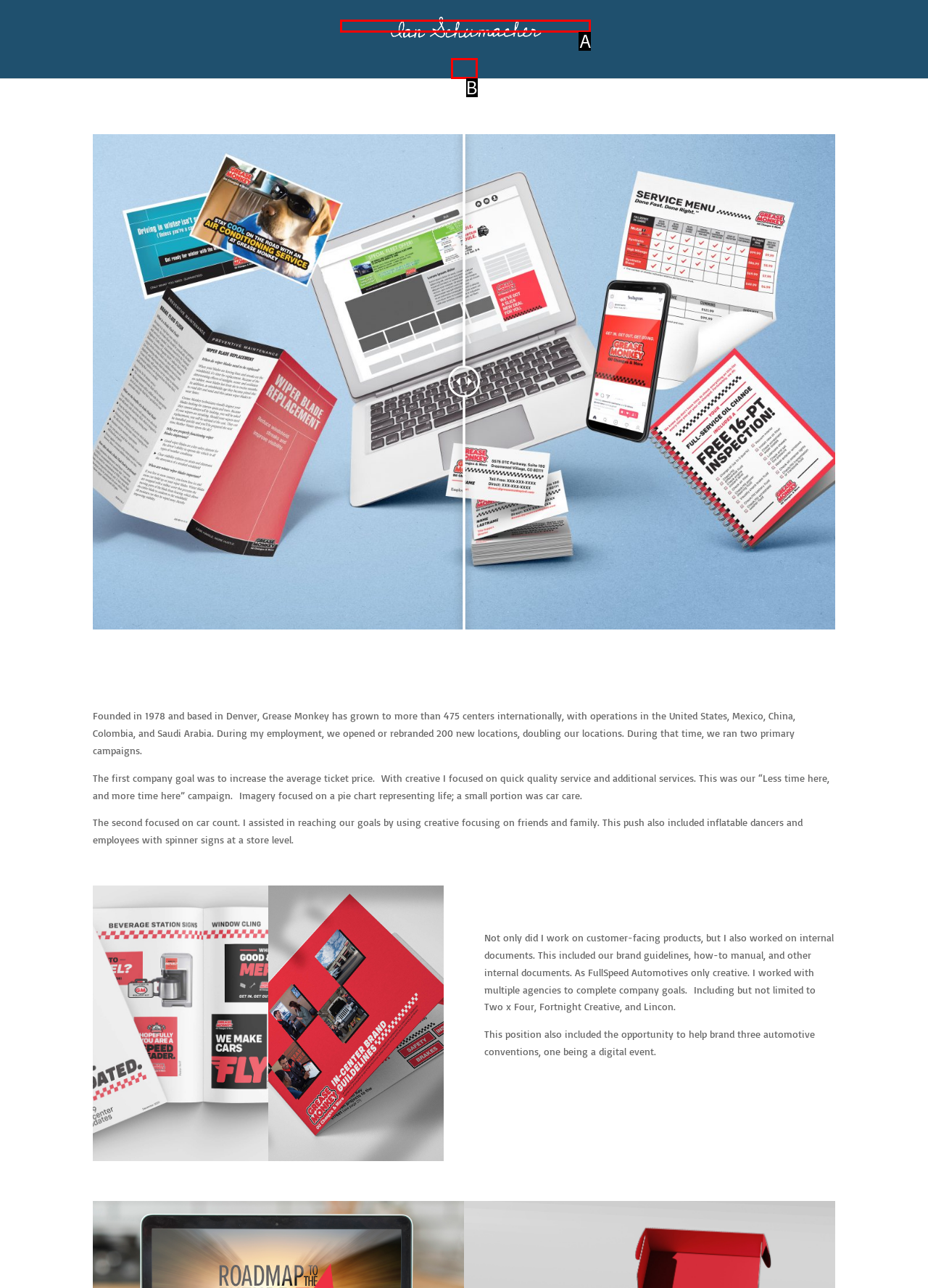Determine which option fits the element description: Home
Answer with the option’s letter directly.

B